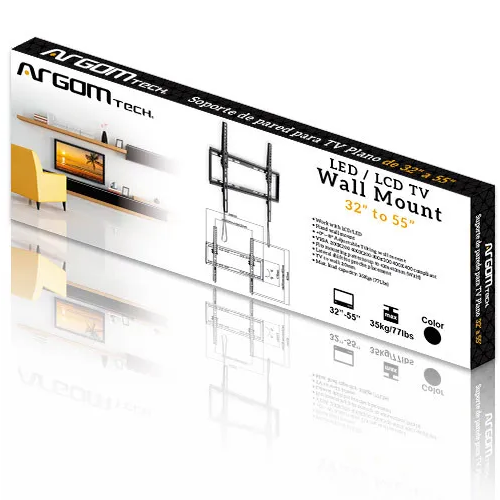What is the range of TV sizes compatible with the Argom TV Wall Mount?
Answer the question in as much detail as possible.

According to the caption, the product is designed for LED and LCD televisions ranging from 32 to 55 inches, specifying the size range of TVs that can be mounted using this product.